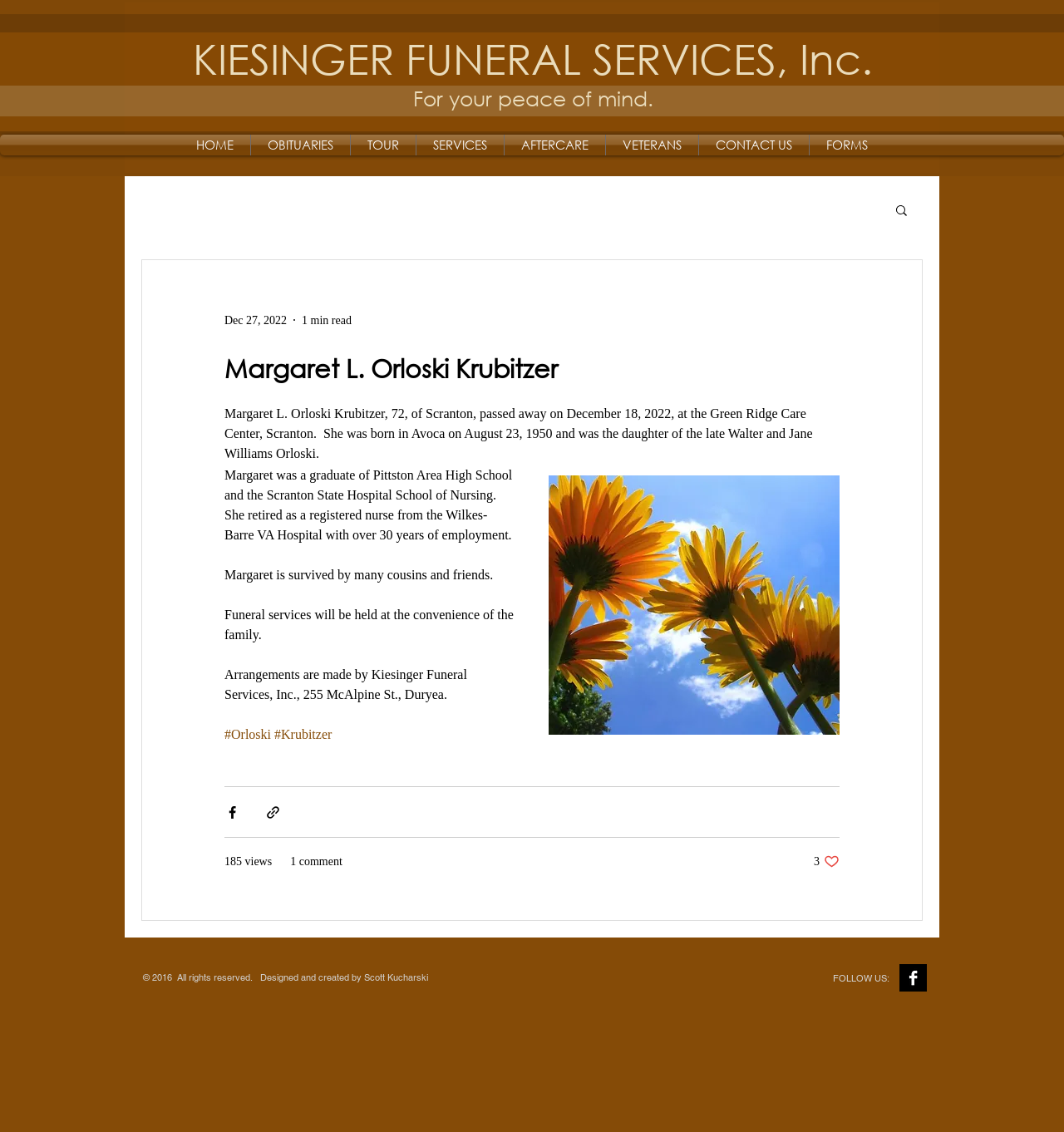Respond to the question with just a single word or phrase: 
What is the name of the funeral service?

Kiesinger Funeral Services, Inc.